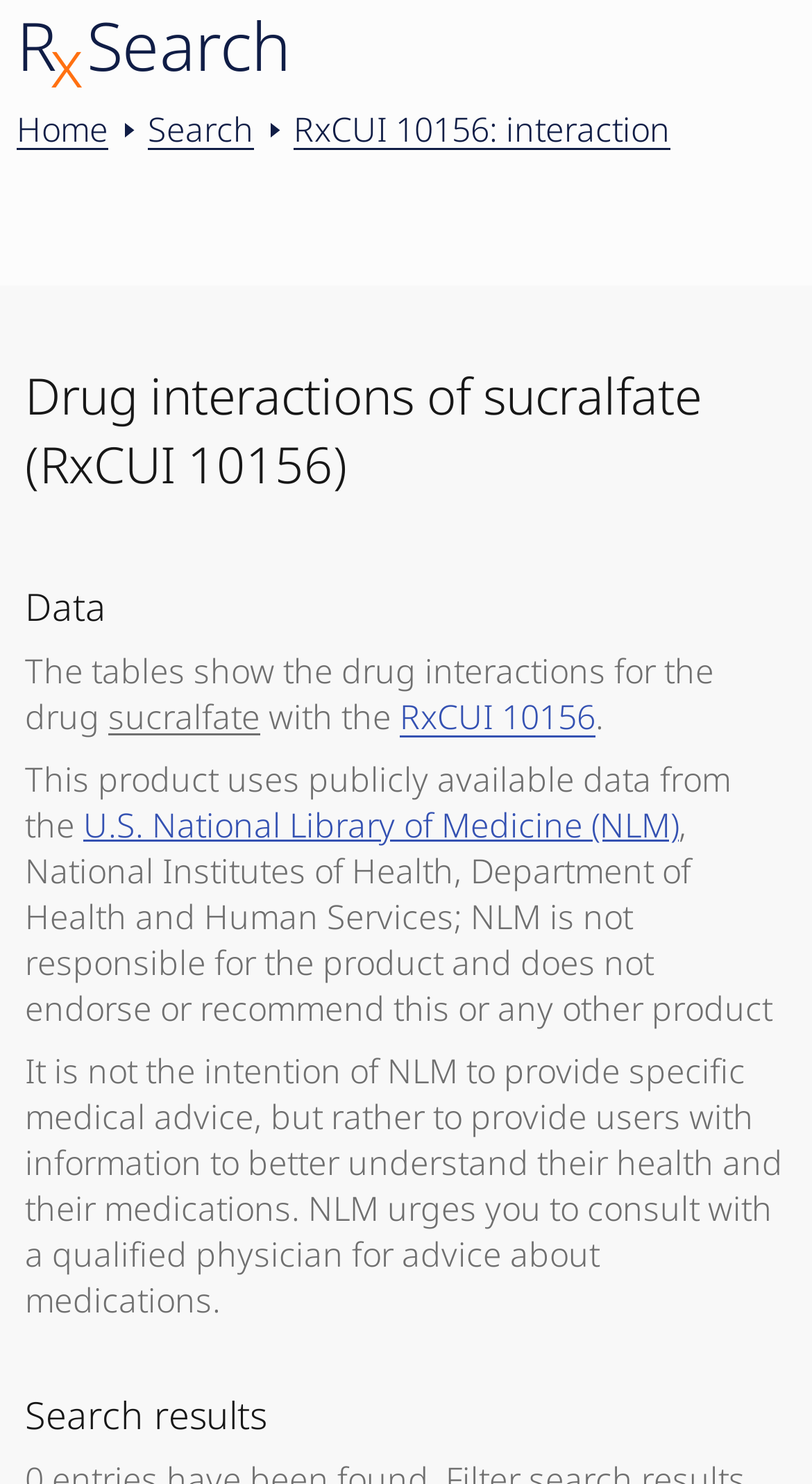Show the bounding box coordinates for the HTML element as described: "RxCUI 10156: interaction".

[0.362, 0.072, 0.826, 0.102]